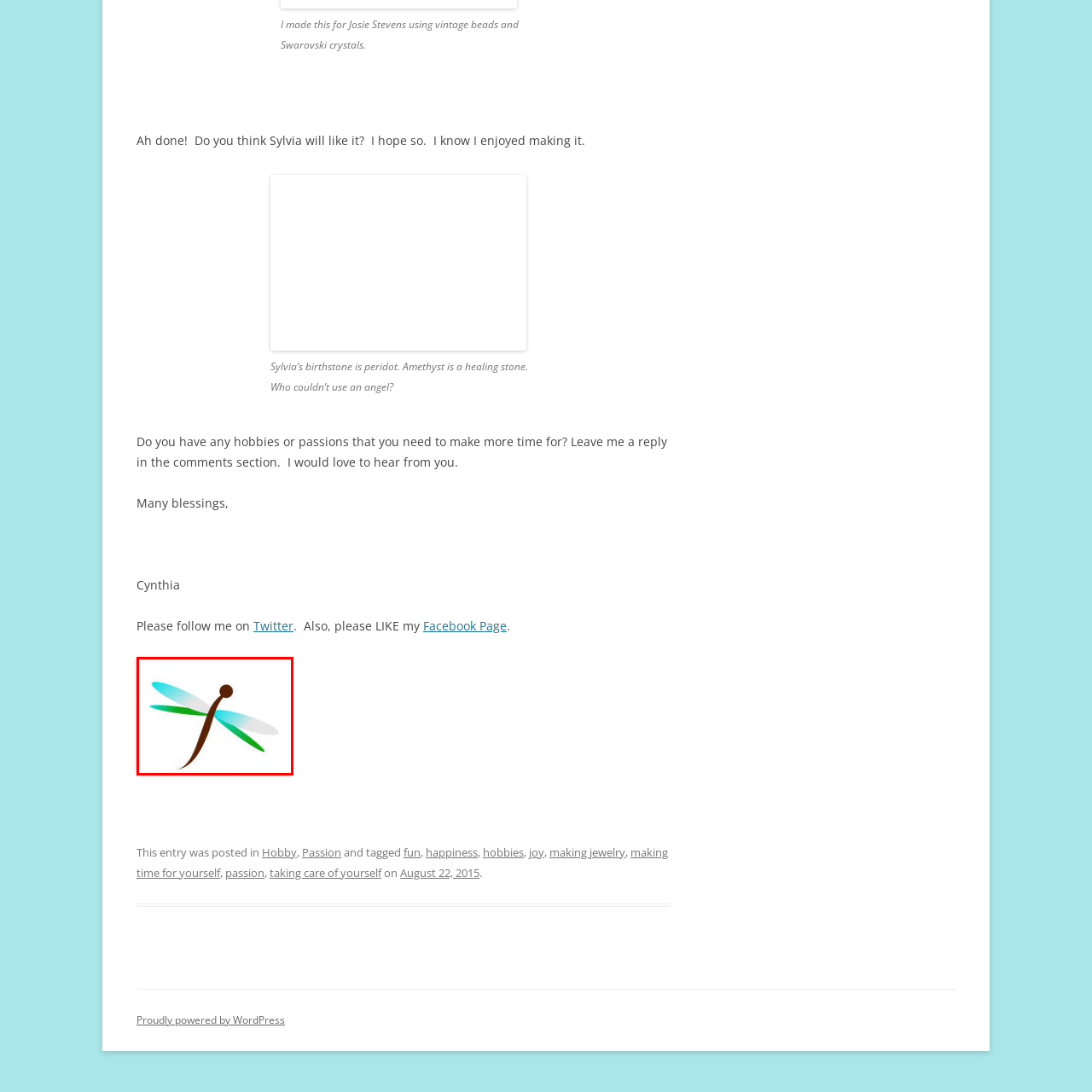What is the theme of the personal blog 'justdragonfly'?
Check the image inside the red bounding box and provide your answer in a single word or short phrase.

Crafting and hobbies